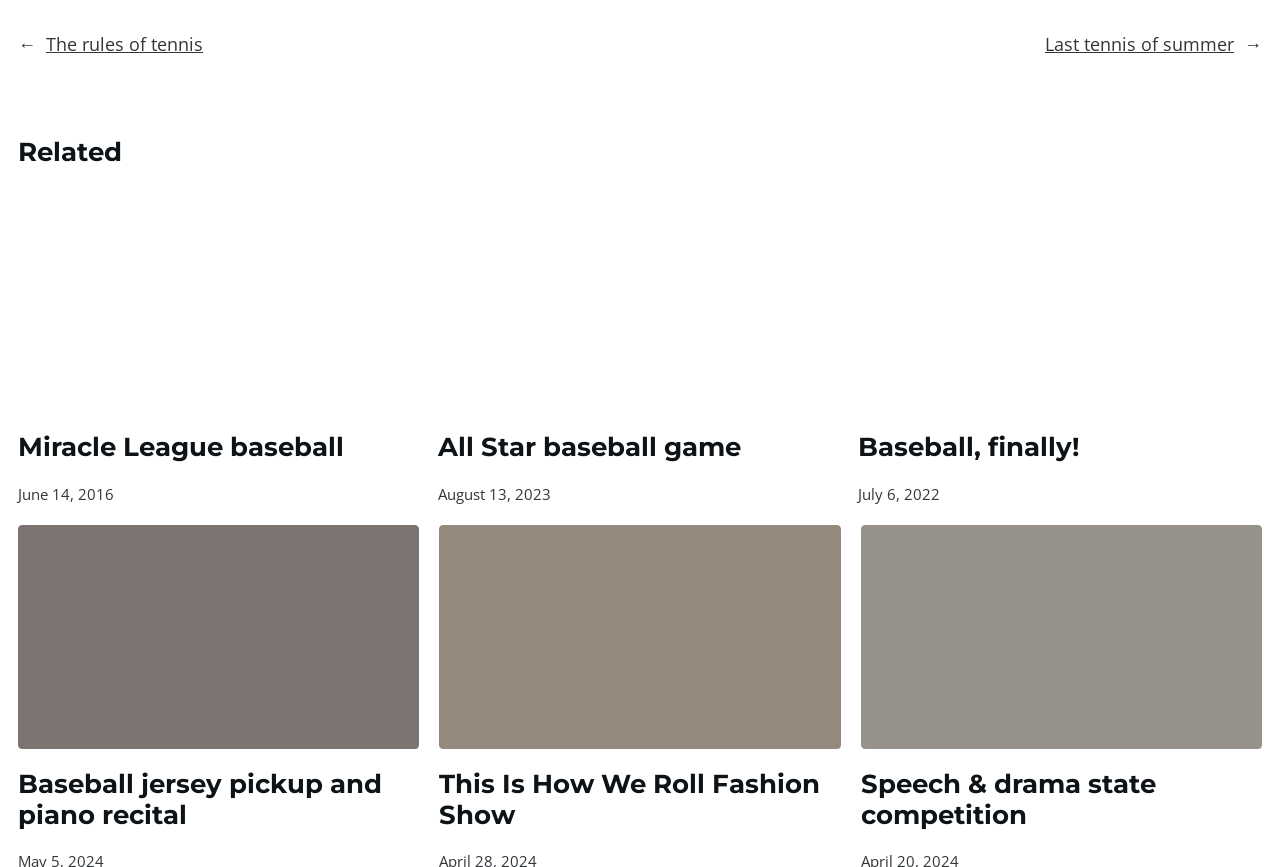Locate the bounding box of the UI element with the following description: "Miracle League baseball".

[0.014, 0.217, 0.33, 0.535]